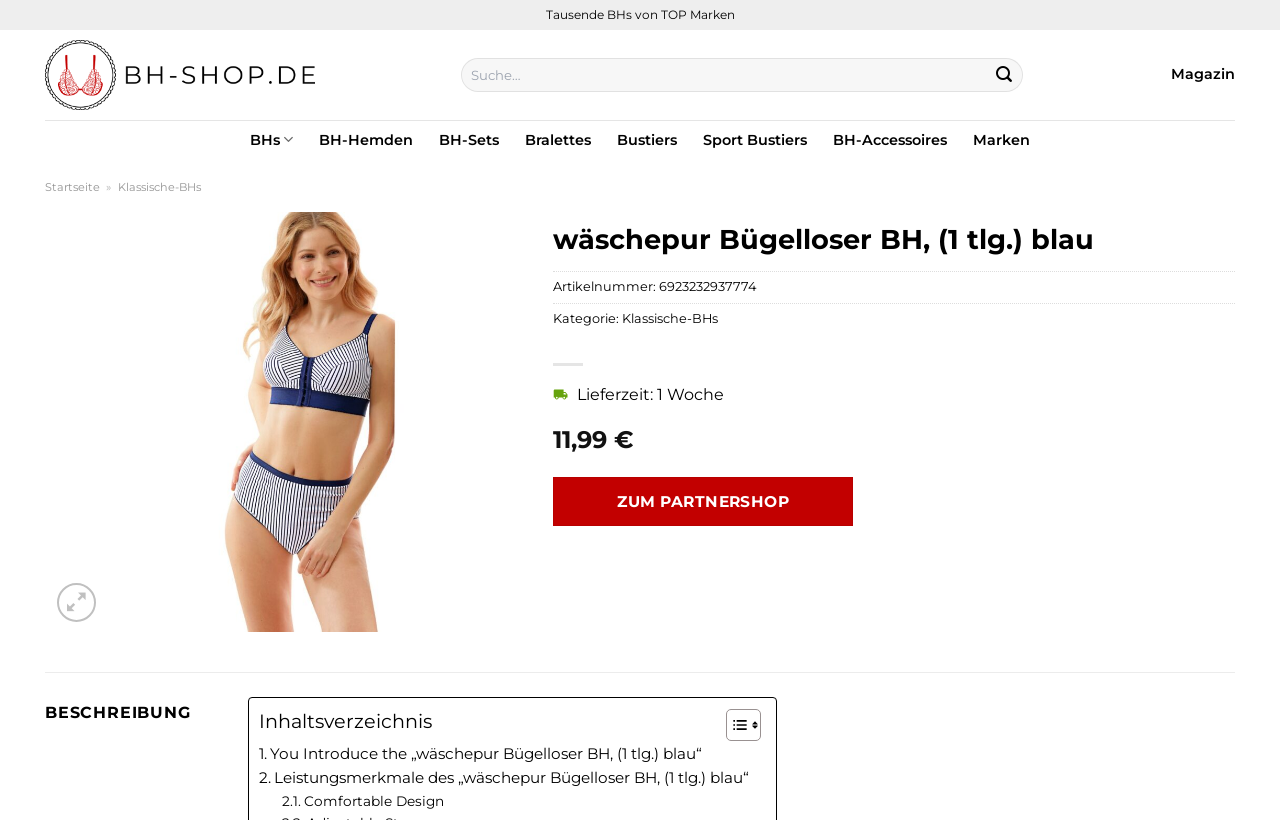Refer to the screenshot and give an in-depth answer to this question: What is the name of the website?

I found the name of the website by looking at the top-left corner of the webpage, where the logo and website name 'BH-Shop.de' are displayed.